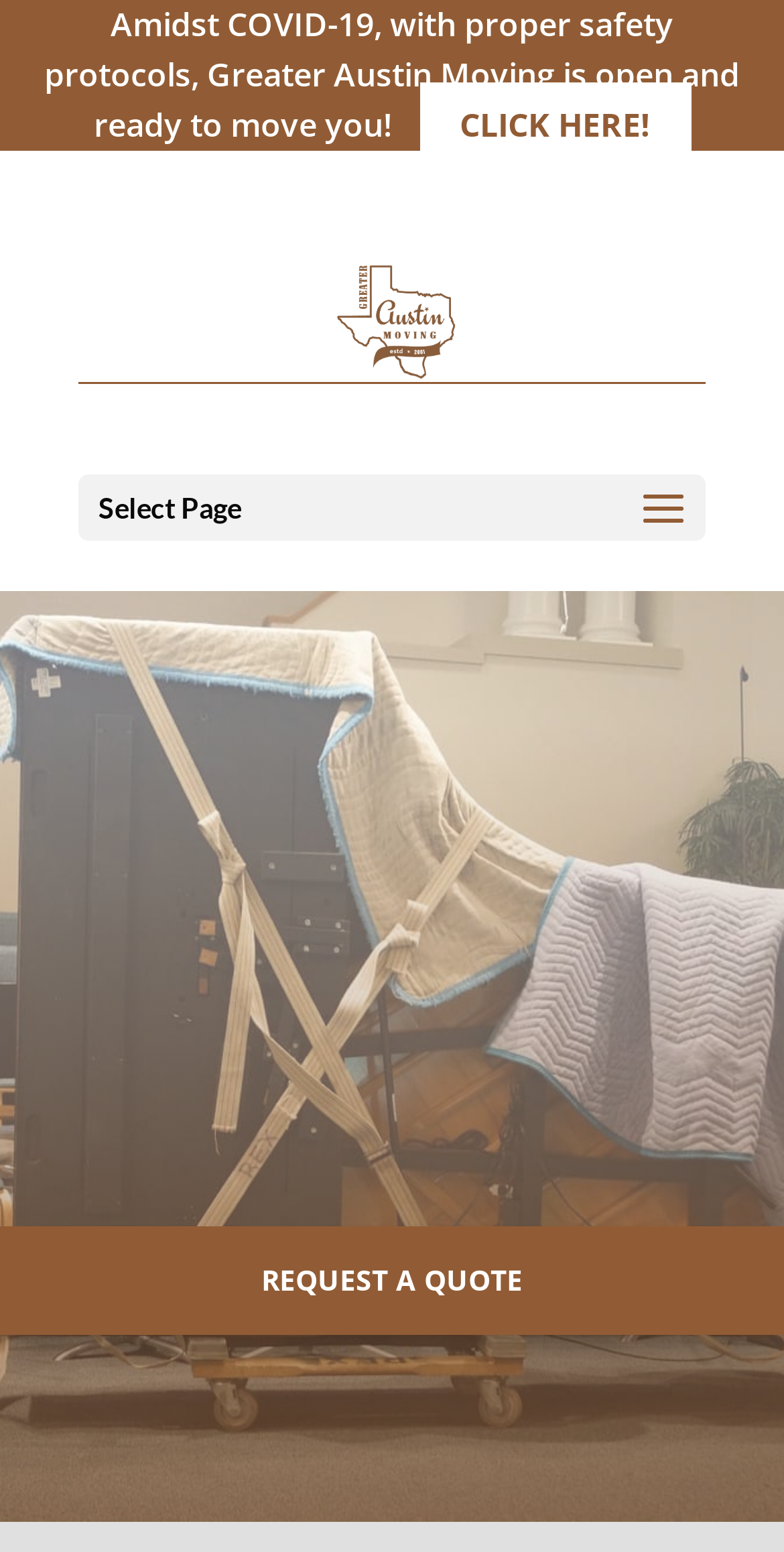Bounding box coordinates are given in the format (top-left x, top-left y, bottom-right x, bottom-right y). All values should be floating point numbers between 0 and 1. Provide the bounding box coordinate for the UI element described as: REQUEST A QUOTE

[0.333, 0.812, 0.667, 0.837]